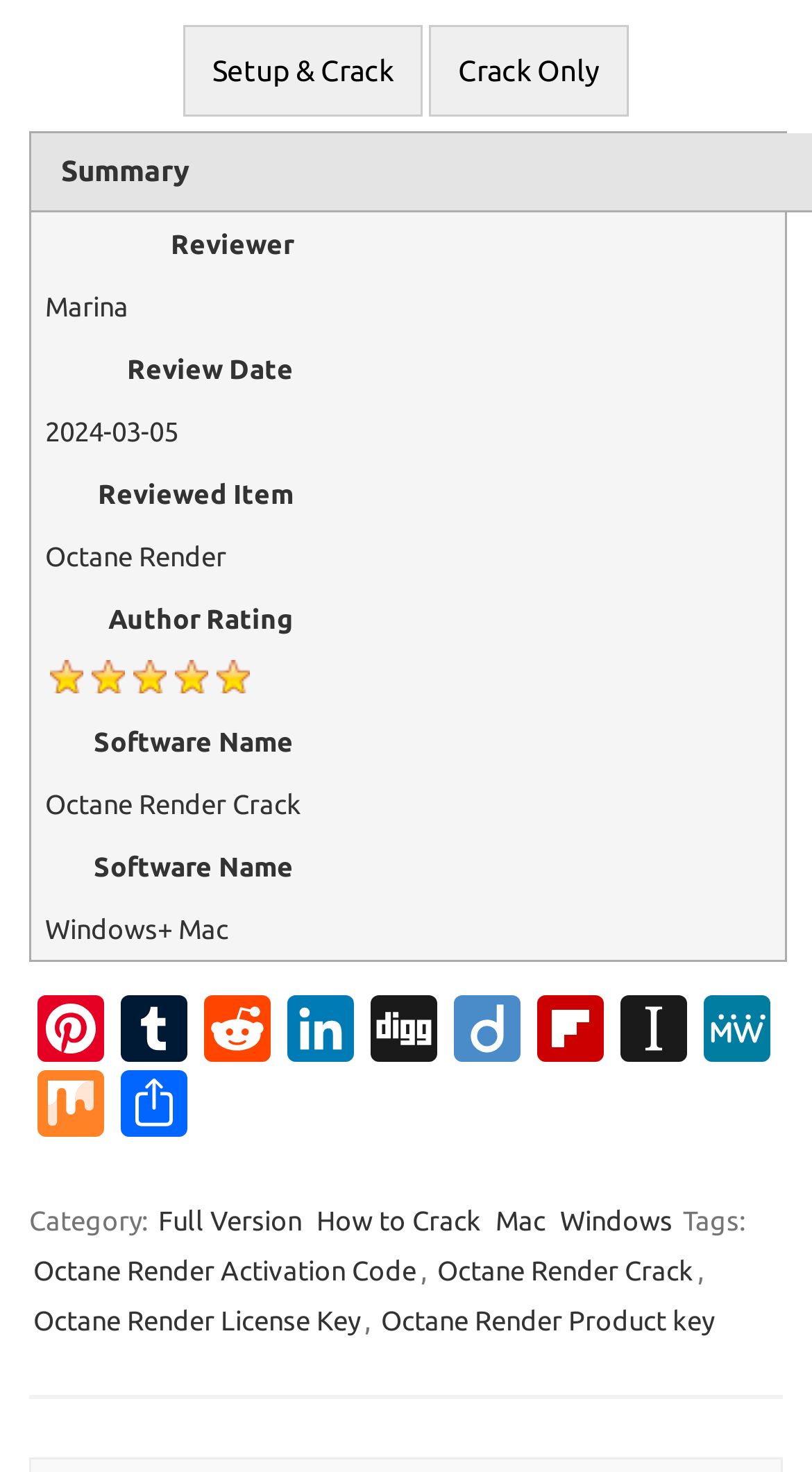Locate the bounding box coordinates of the element I should click to achieve the following instruction: "Click the Setup & Crack button".

[0.226, 0.016, 0.521, 0.079]